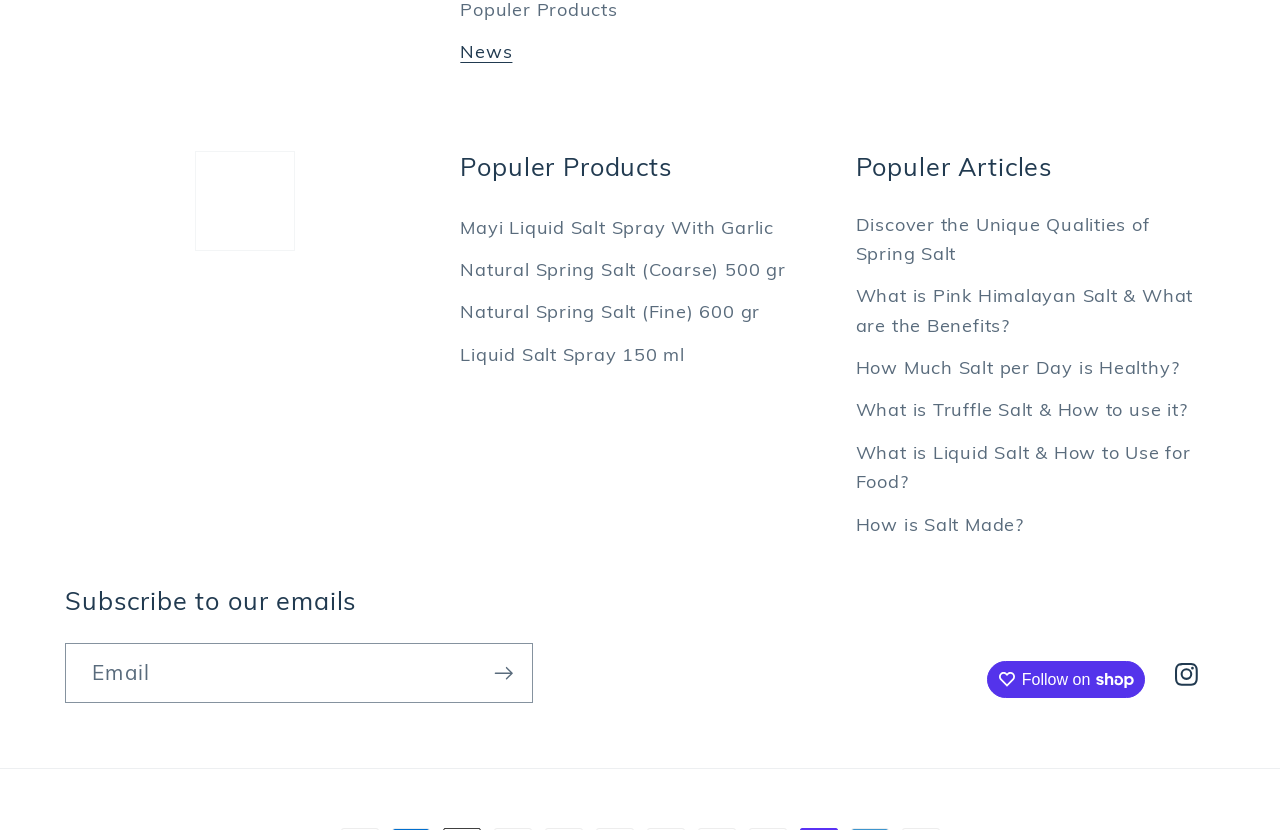Identify the bounding box coordinates of the region that needs to be clicked to carry out this instruction: "View Instagram". Provide these coordinates as four float numbers ranging from 0 to 1, i.e., [left, top, right, bottom].

[0.905, 0.778, 0.949, 0.847]